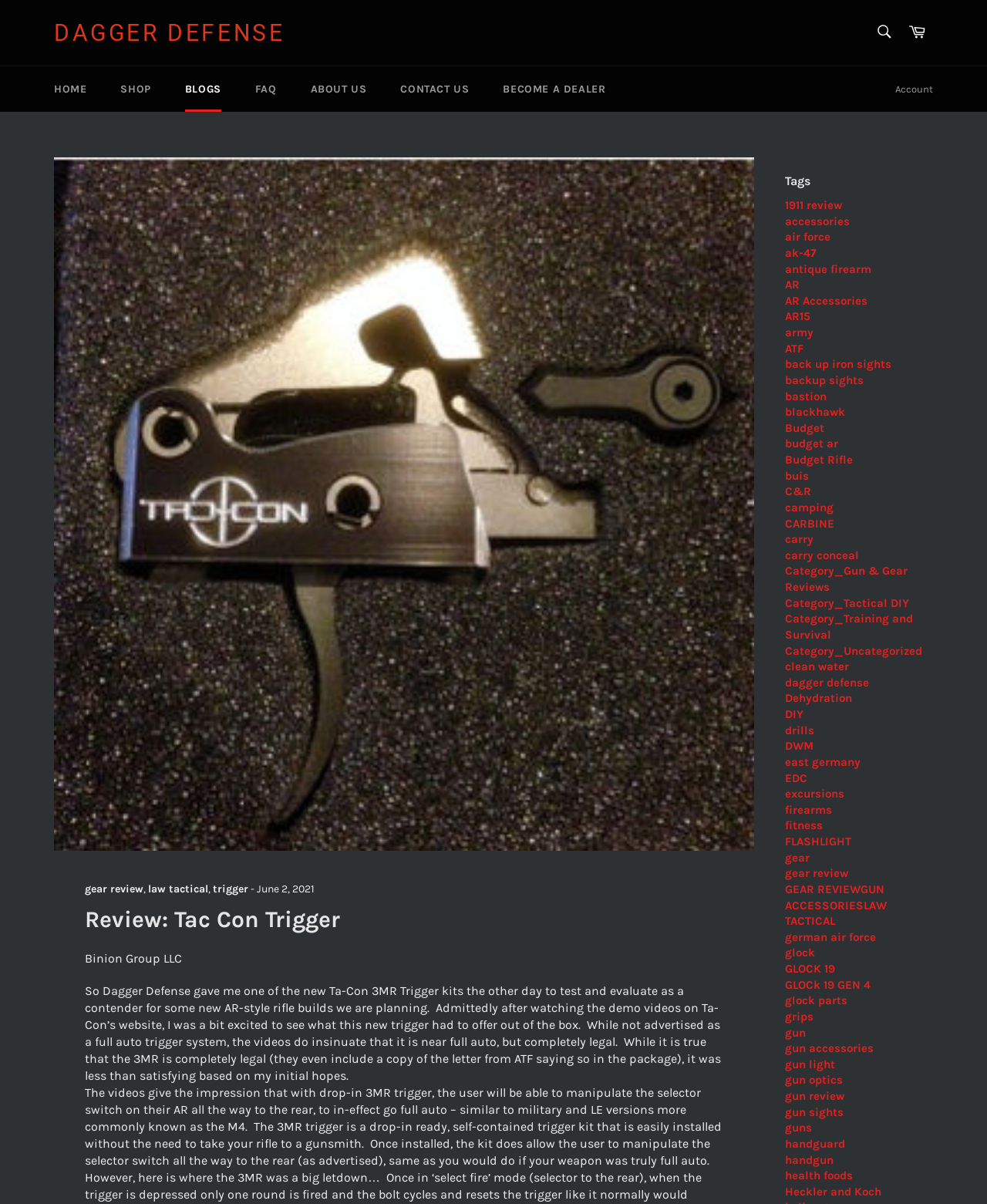Determine the main heading of the webpage and generate its text.

Review: Tac Con Trigger